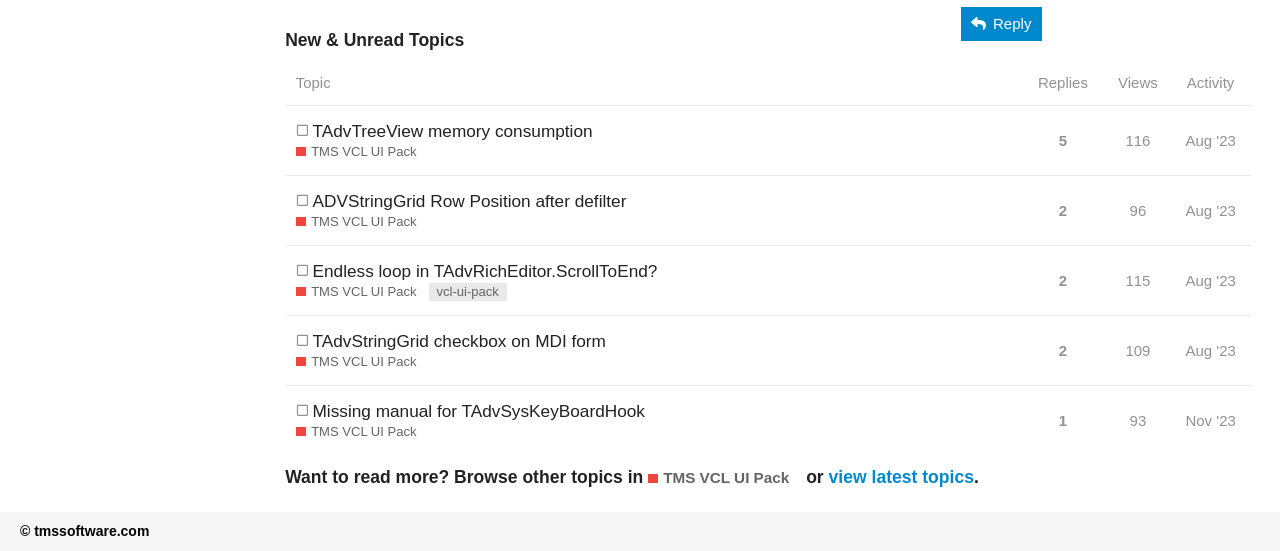Identify the bounding box coordinates for the element that needs to be clicked to fulfill this instruction: "Sort by replies". Provide the coordinates in the format of four float numbers between 0 and 1: [left, top, right, bottom].

[0.801, 0.108, 0.86, 0.191]